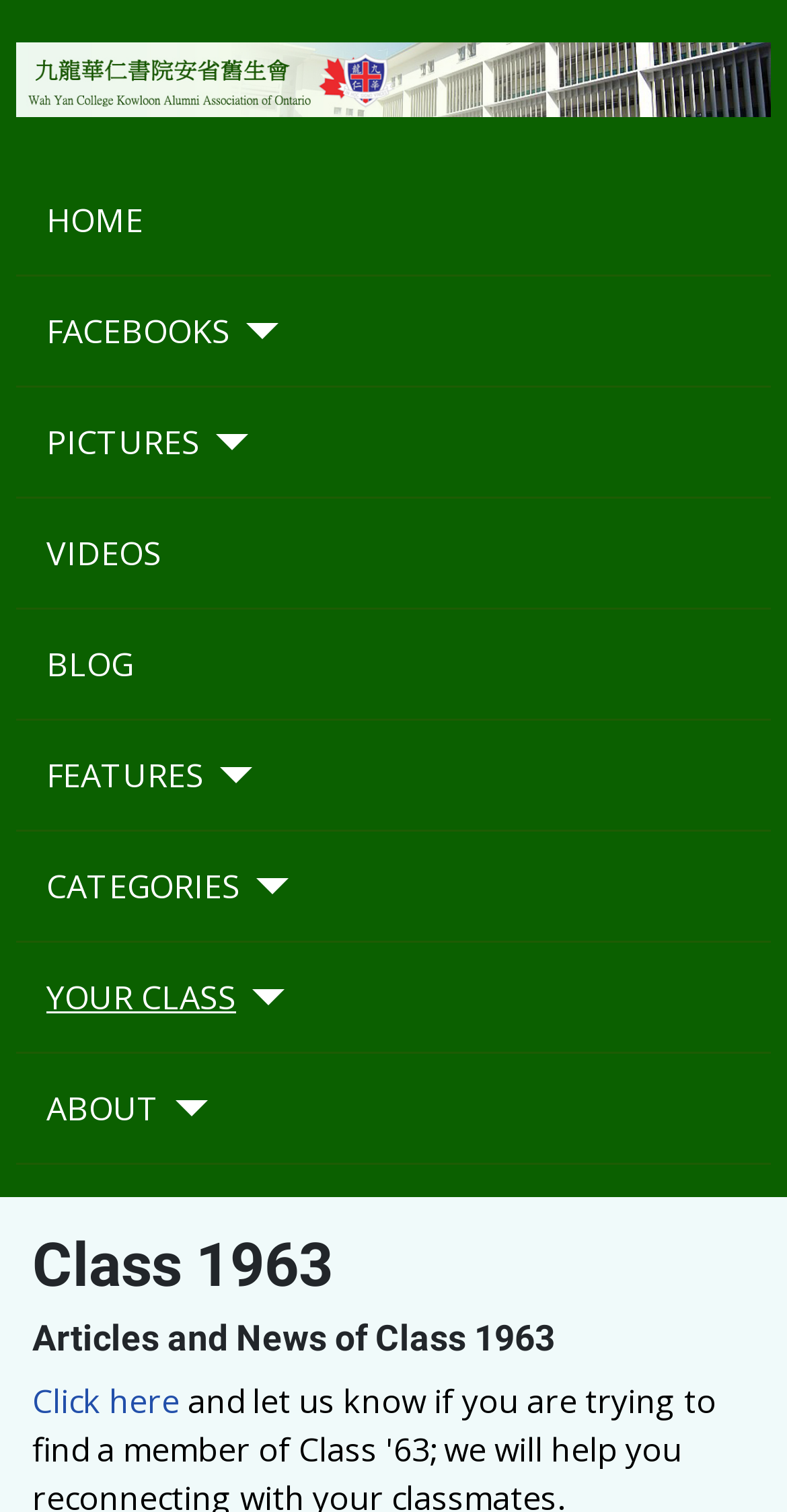Locate the bounding box coordinates of the element that needs to be clicked to carry out the instruction: "watch videos". The coordinates should be given as four float numbers ranging from 0 to 1, i.e., [left, top, right, bottom].

[0.059, 0.35, 0.205, 0.382]